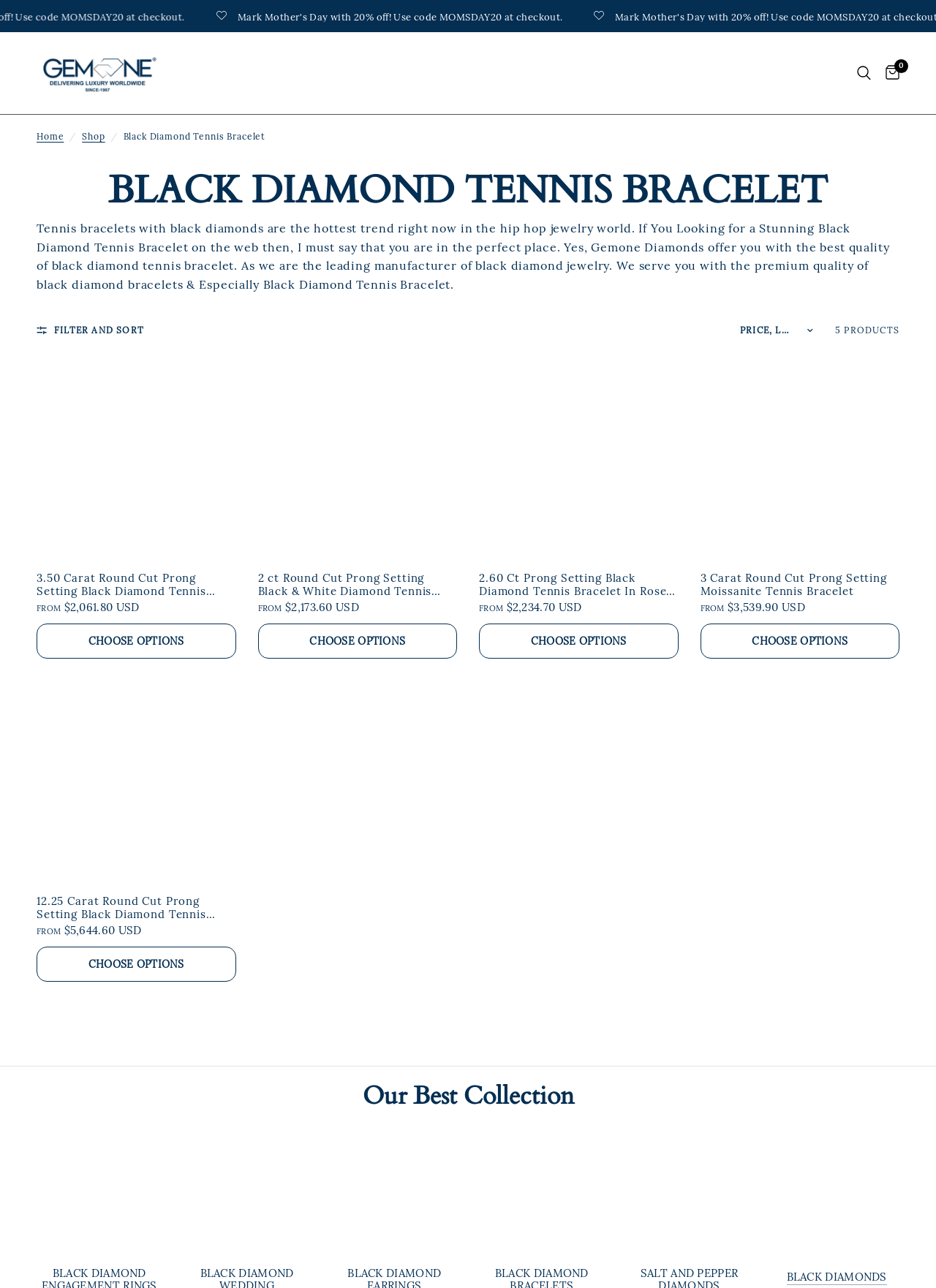Find the bounding box coordinates of the area to click in order to follow the instruction: "Choose options for 3.50 Carat Round Cut Prong Setting Black Diamond Tennis Bracelet".

[0.039, 0.278, 0.252, 0.433]